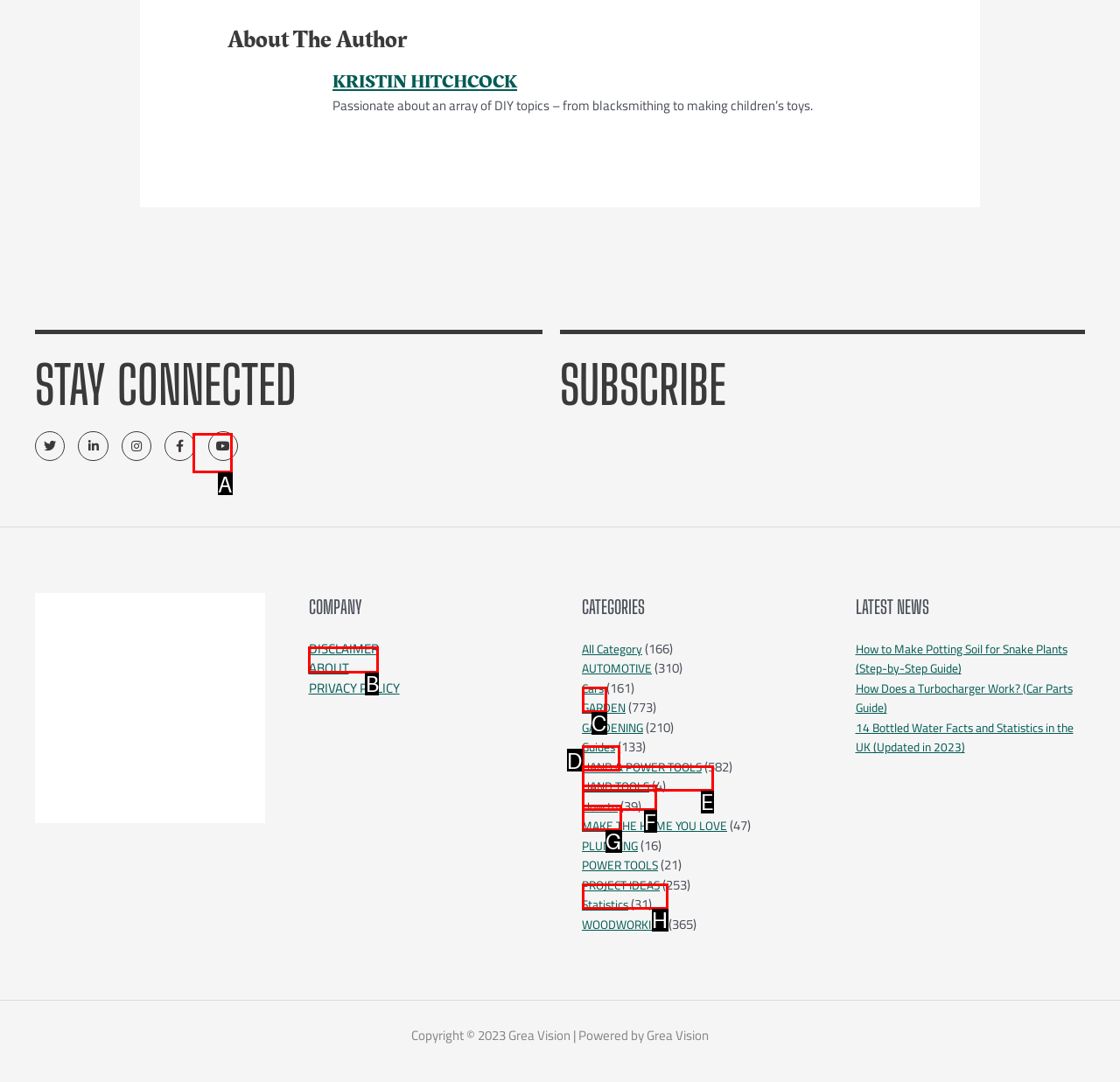Identify the HTML element to select in order to accomplish the following task: Read the disclaimer
Reply with the letter of the chosen option from the given choices directly.

B